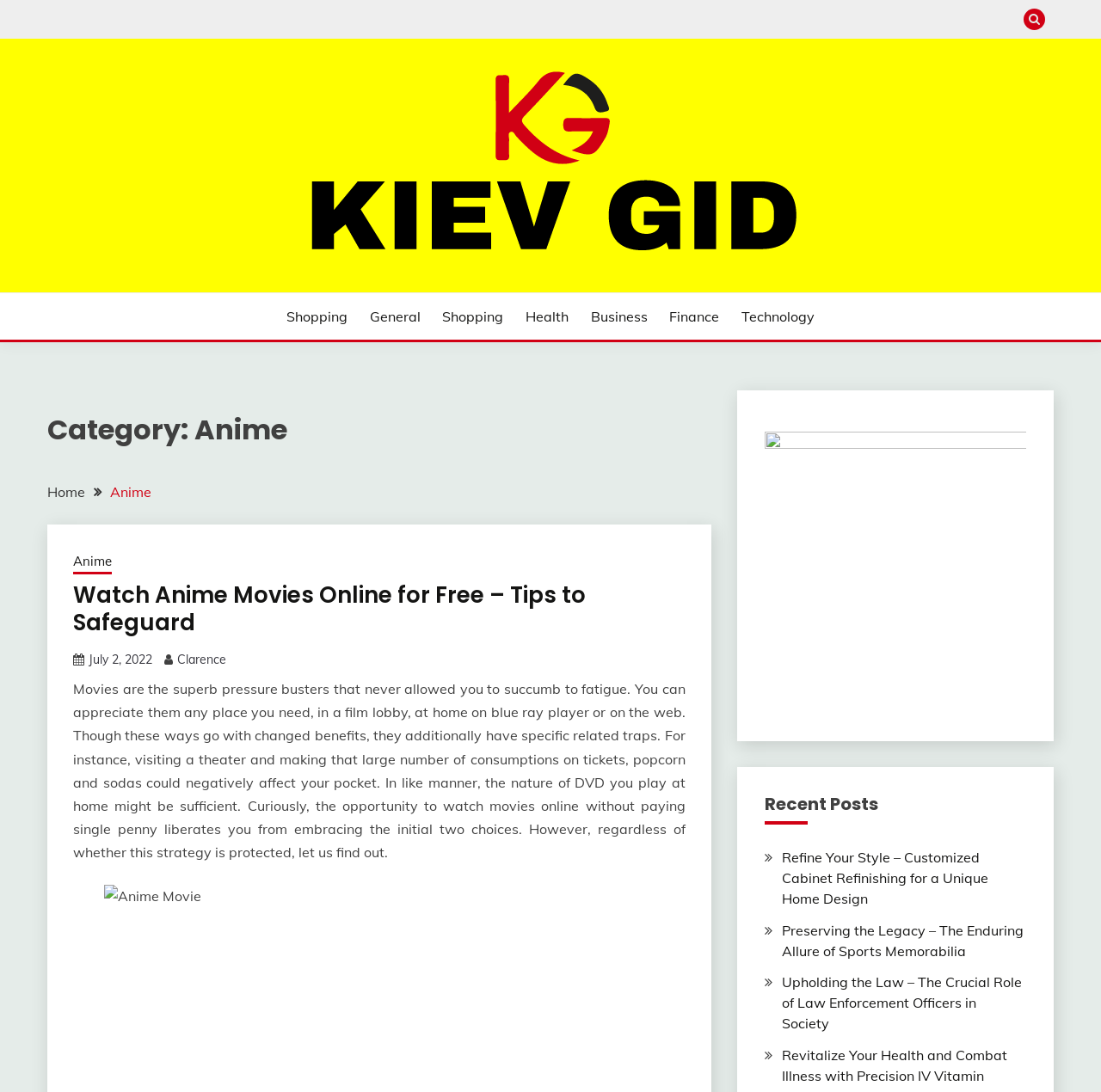Locate the bounding box coordinates of the element that should be clicked to fulfill the instruction: "Read the article about watching anime movies online for free".

[0.066, 0.532, 0.622, 0.583]